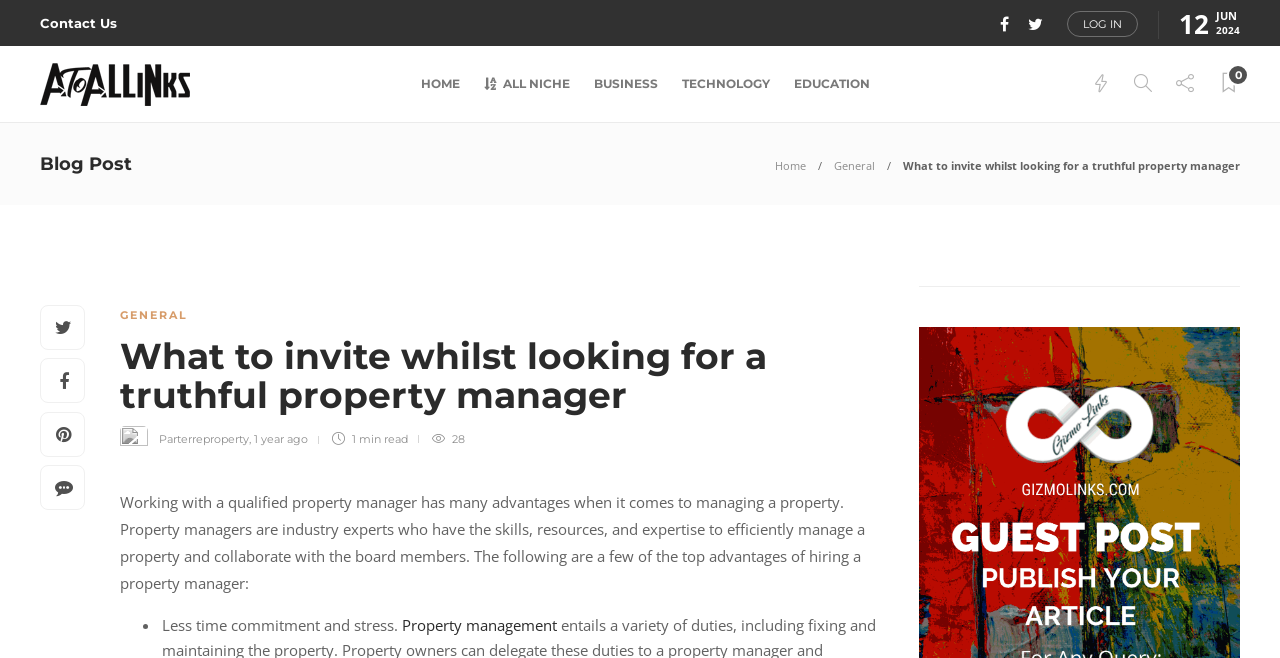Can you determine the bounding box coordinates of the area that needs to be clicked to fulfill the following instruction: "Click on the link to learn more about property management"?

[0.314, 0.934, 0.435, 0.965]